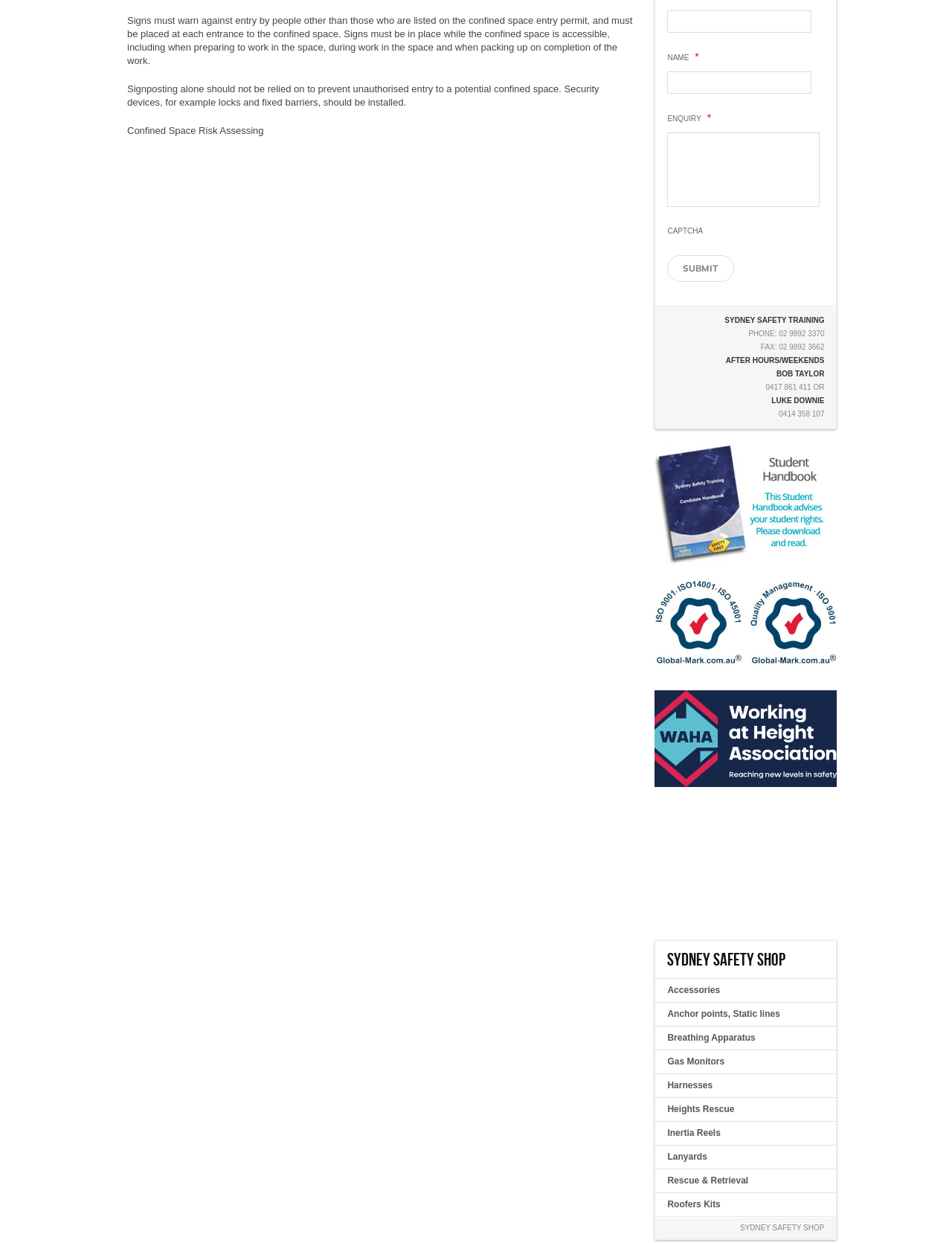Bounding box coordinates are specified in the format (top-left x, top-left y, bottom-right x, bottom-right y). All values are floating point numbers bounded between 0 and 1. Please provide the bounding box coordinate of the region this sentence describes: Community connections

None